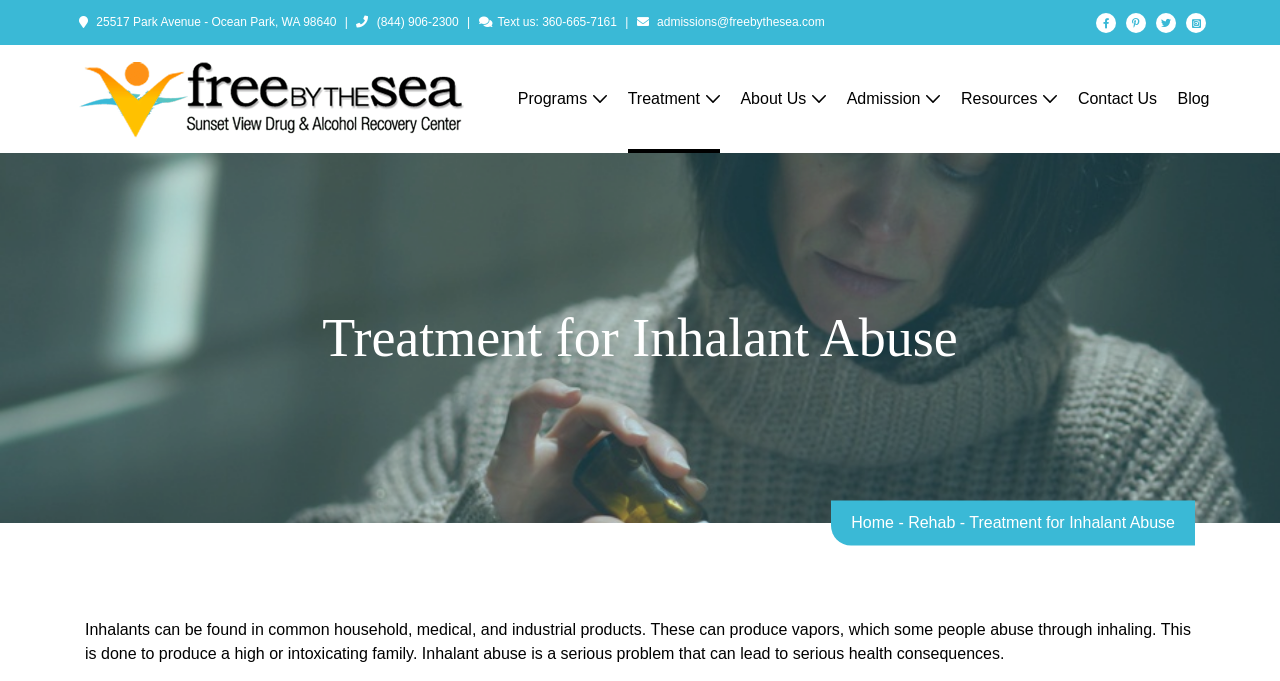What are the health consequences of inhalant abuse?
Analyze the screenshot and provide a detailed answer to the question.

I found this information by reading the paragraph of text that explains what inhalant abuse is. The text states that inhalant abuse can lead to serious health consequences, but it does not specify what those consequences are.